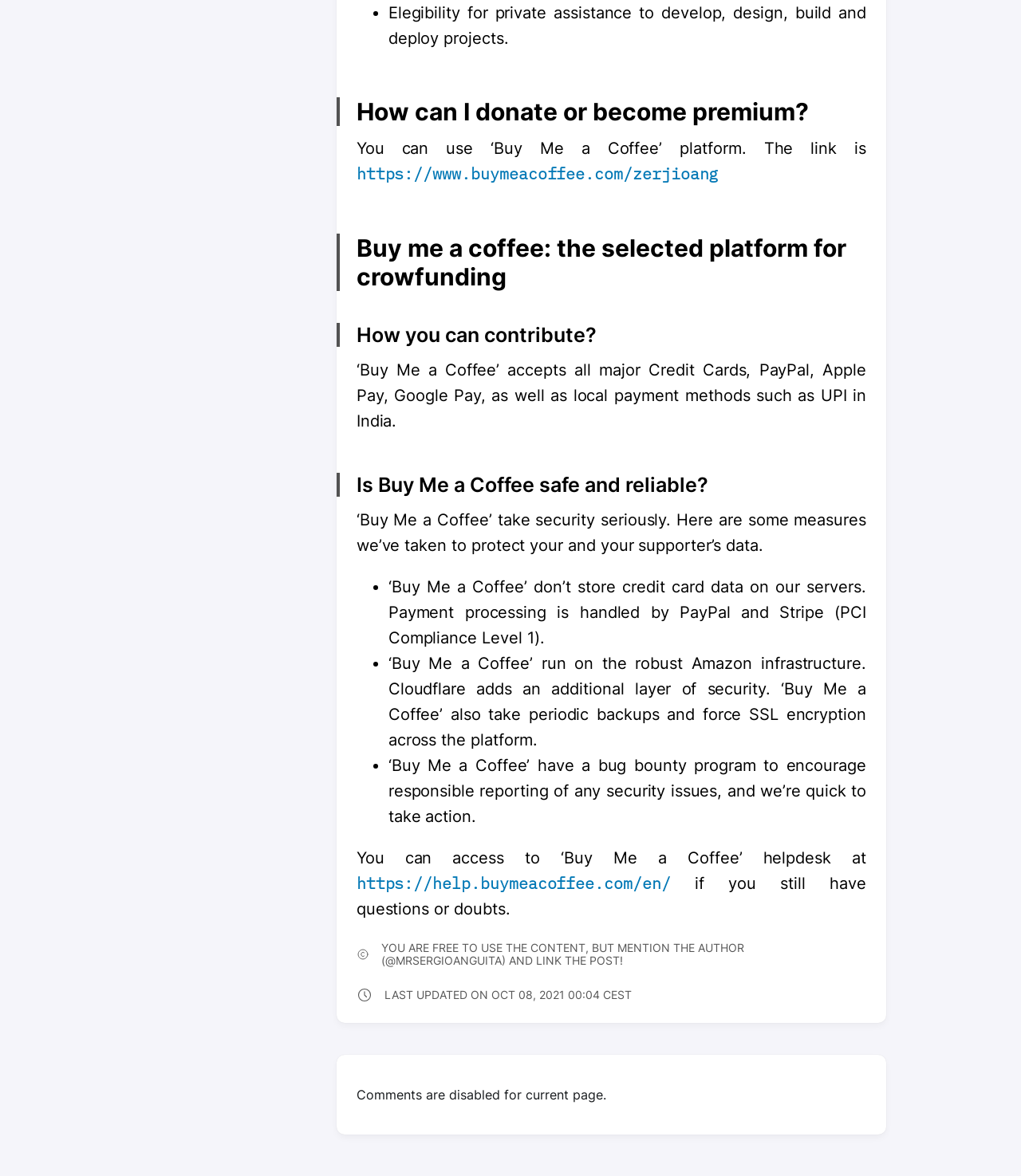Determine the bounding box for the described HTML element: "News". Ensure the coordinates are four float numbers between 0 and 1 in the format [left, top, right, bottom].

None